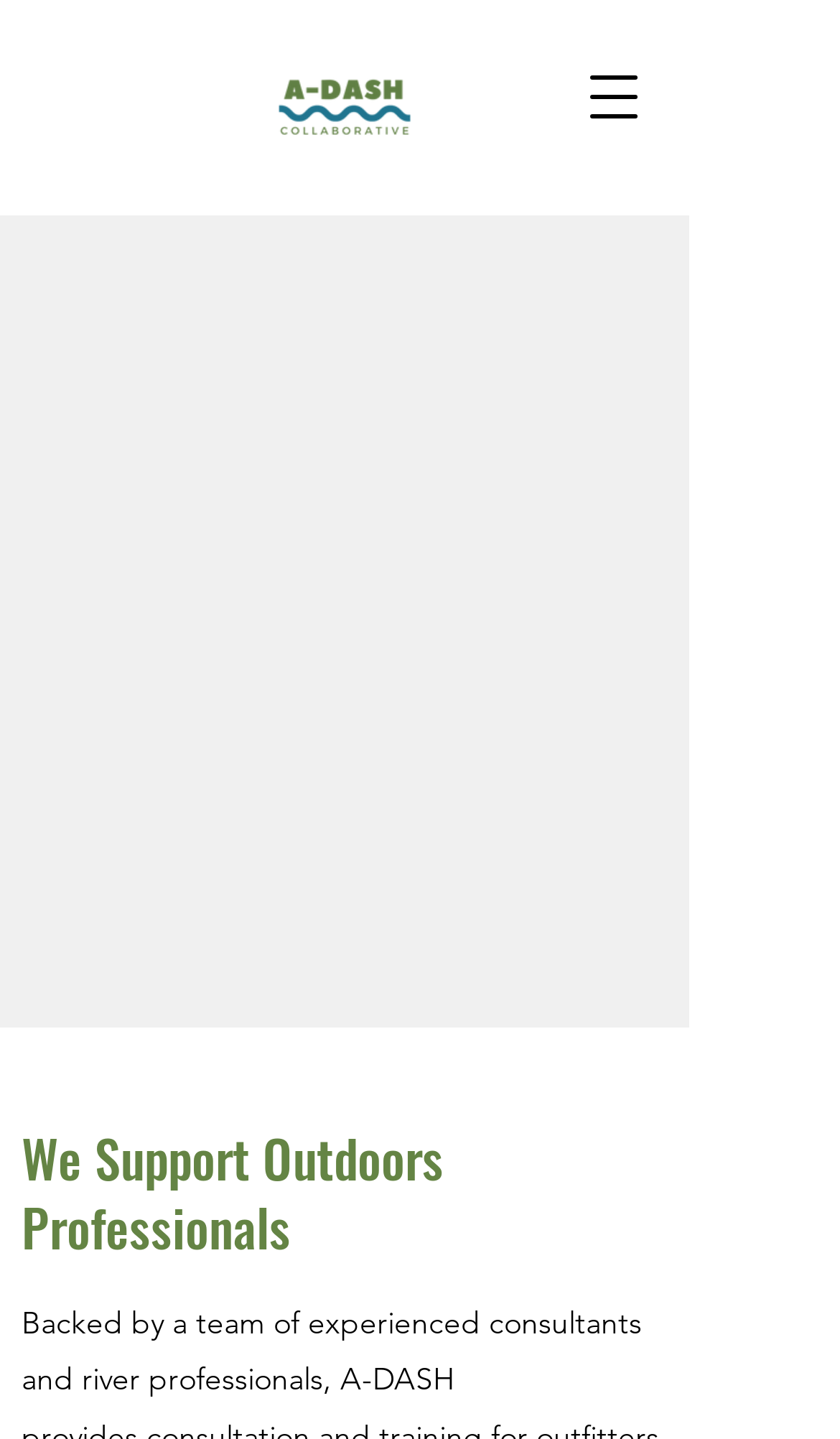What is the main purpose of A-DASH Collaborative?
Based on the image, provide your answer in one word or phrase.

Sexual harassment consulting